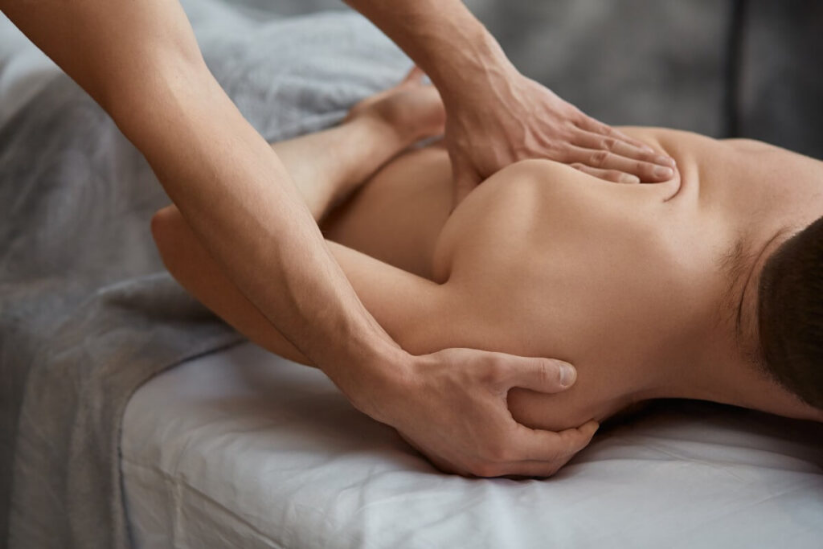Review the image closely and give a comprehensive answer to the question: What part of the client's body is the therapist working on?

The caption specifically mentions that the therapist's hands are working on the client's shoulder and upper back, emphasizing the therapeutic aspect of massage.